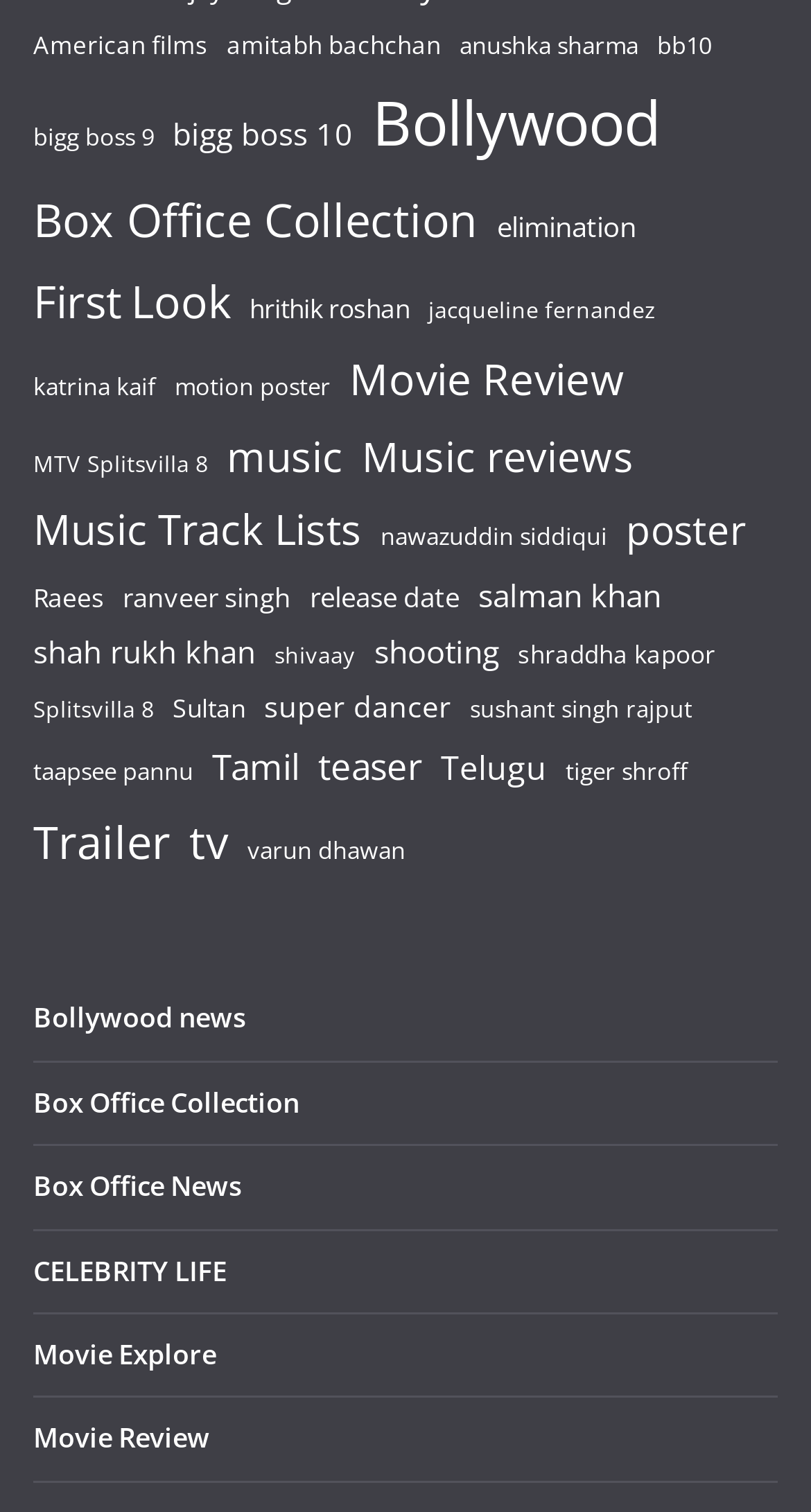Find the bounding box coordinates of the element you need to click on to perform this action: 'Check out Salman Khan'. The coordinates should be represented by four float values between 0 and 1, in the format [left, top, right, bottom].

[0.59, 0.376, 0.815, 0.413]